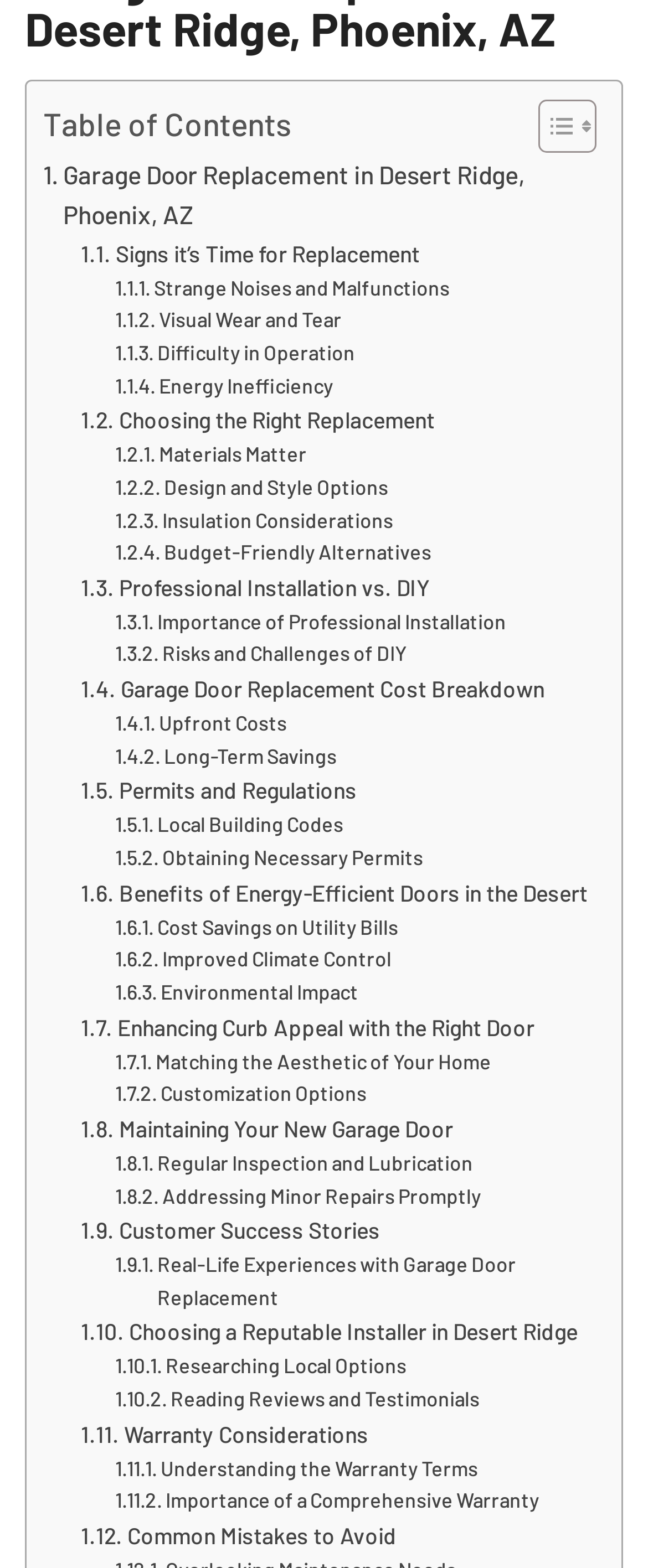Determine the bounding box coordinates of the clickable area required to perform the following instruction: "Read about Garage Door Replacement in Desert Ridge, Phoenix, AZ". The coordinates should be represented as four float numbers between 0 and 1: [left, top, right, bottom].

[0.067, 0.098, 0.908, 0.15]